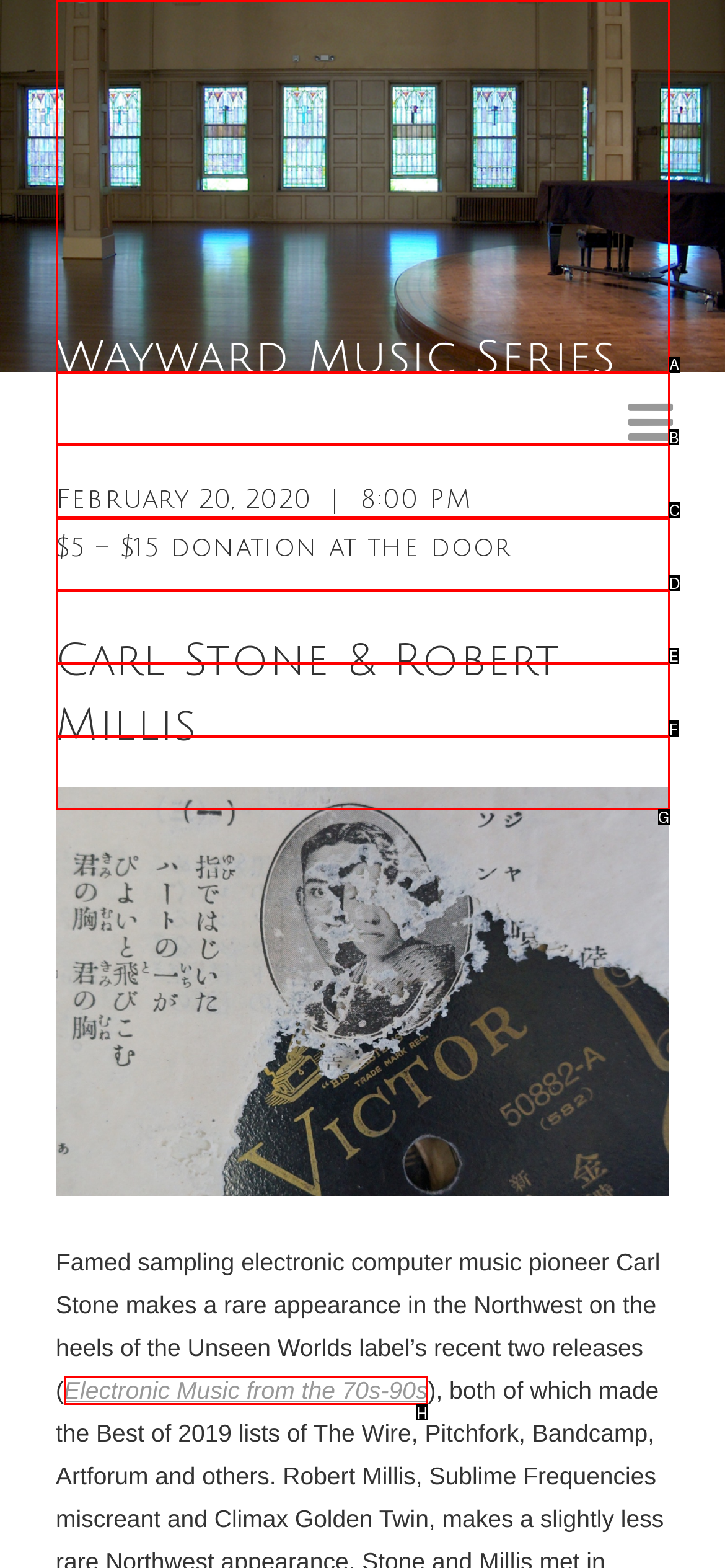Determine which HTML element corresponds to the description: title="Wayward Music Series". Provide the letter of the correct option.

A